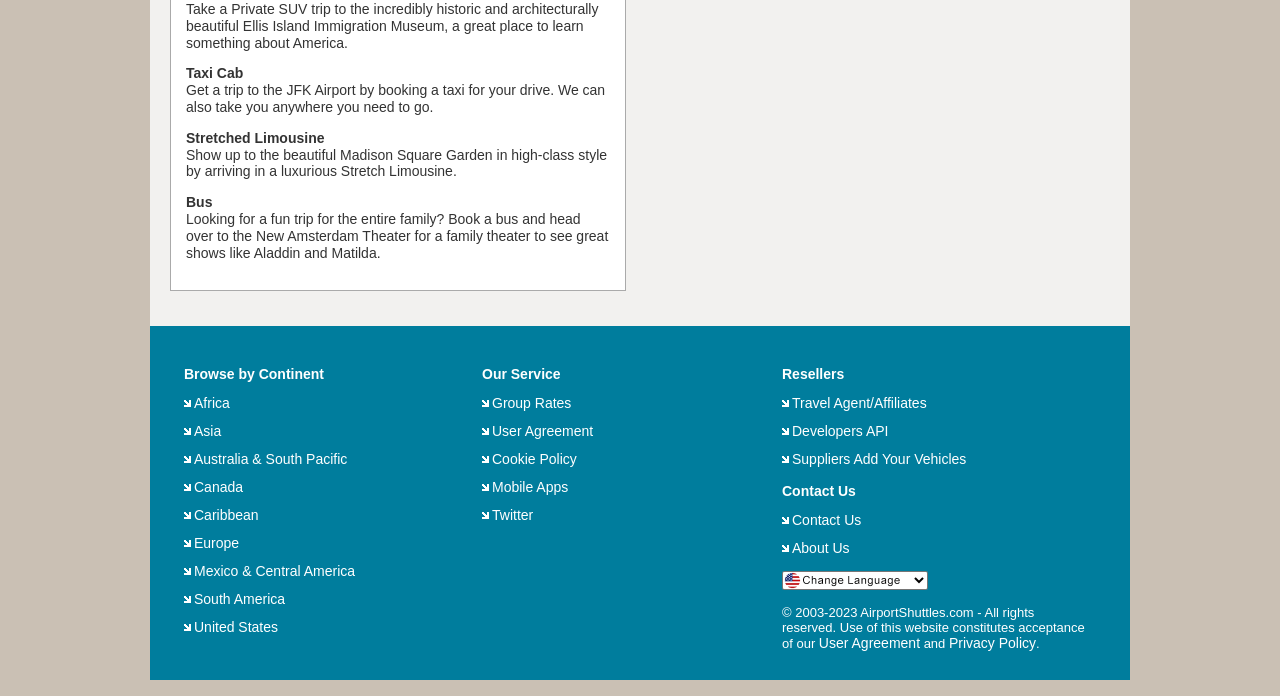Please determine the bounding box coordinates for the element that should be clicked to follow these instructions: "Contact Us".

[0.619, 0.736, 0.673, 0.759]